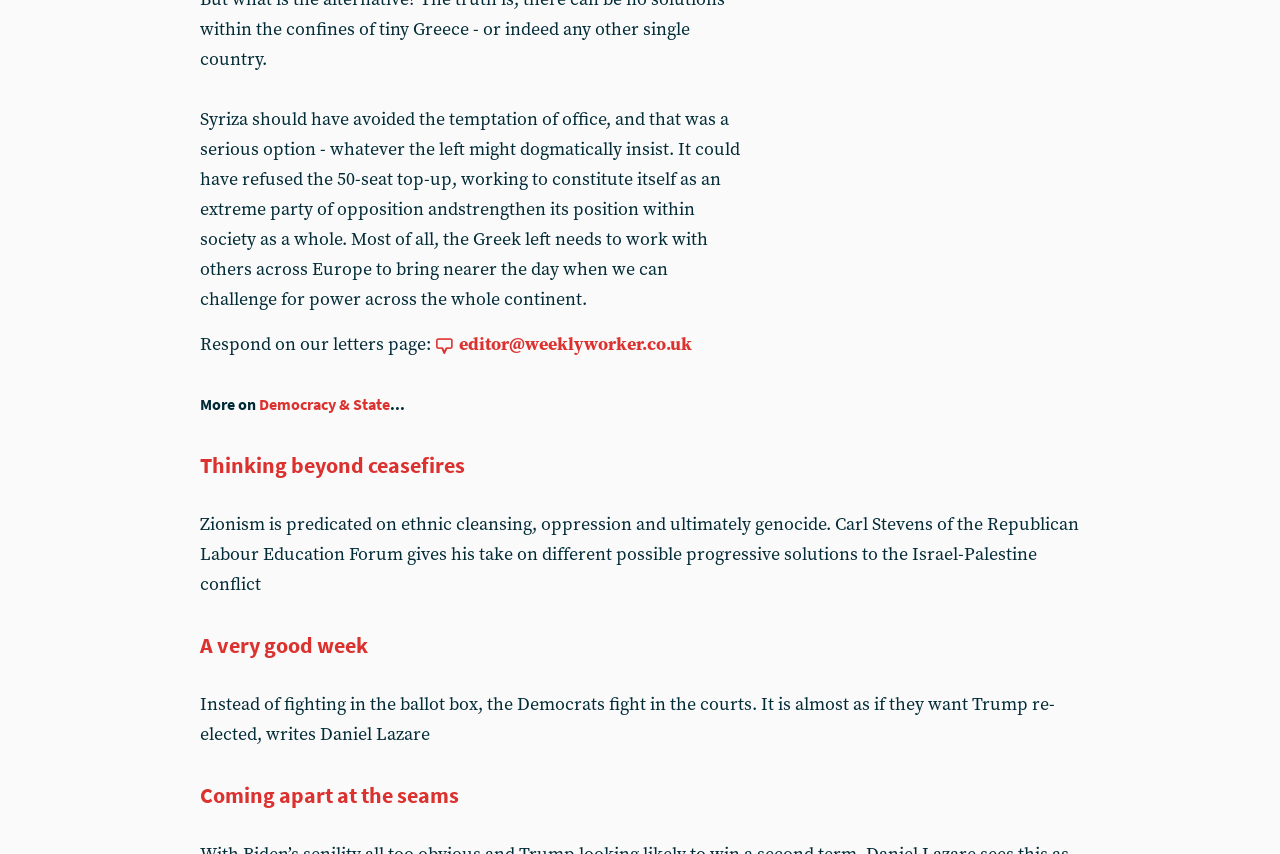Find the bounding box of the UI element described as follows: "Democracy & State".

[0.202, 0.463, 0.305, 0.485]